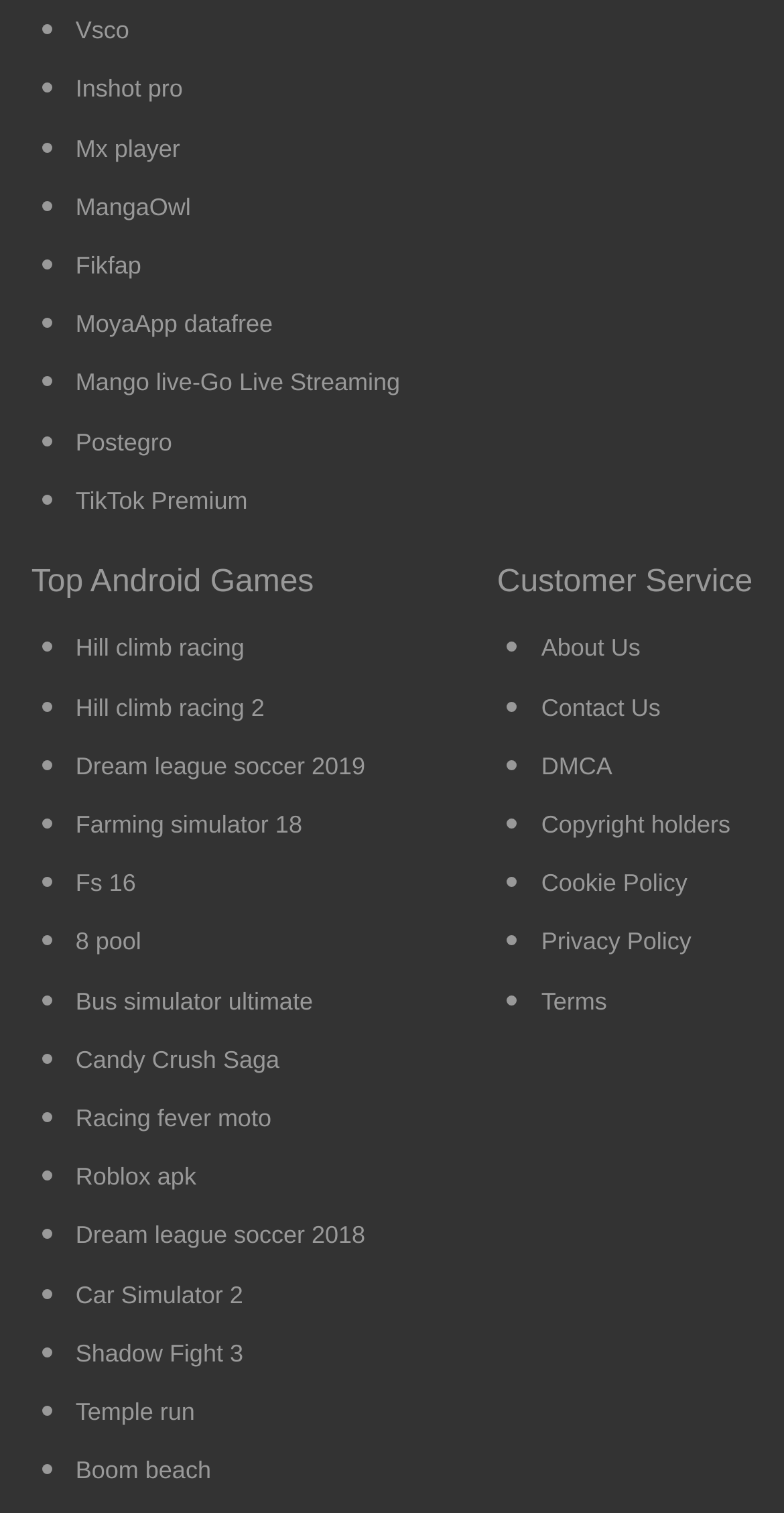Respond to the question below with a concise word or phrase:
How many list markers are there in the webpage?

40